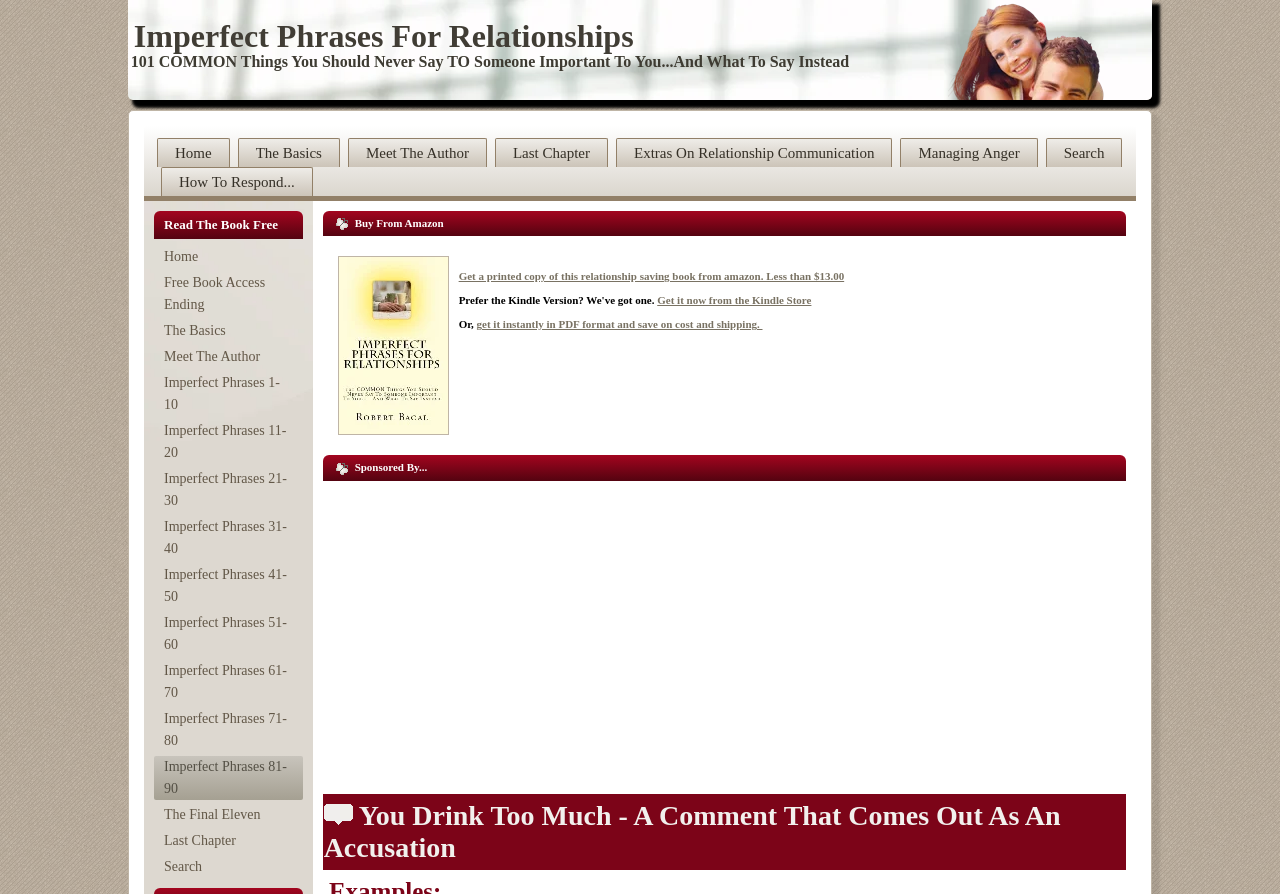Locate the UI element described as follows: "Email". Return the bounding box coordinates as four float numbers between 0 and 1 in the order [left, top, right, bottom].

None